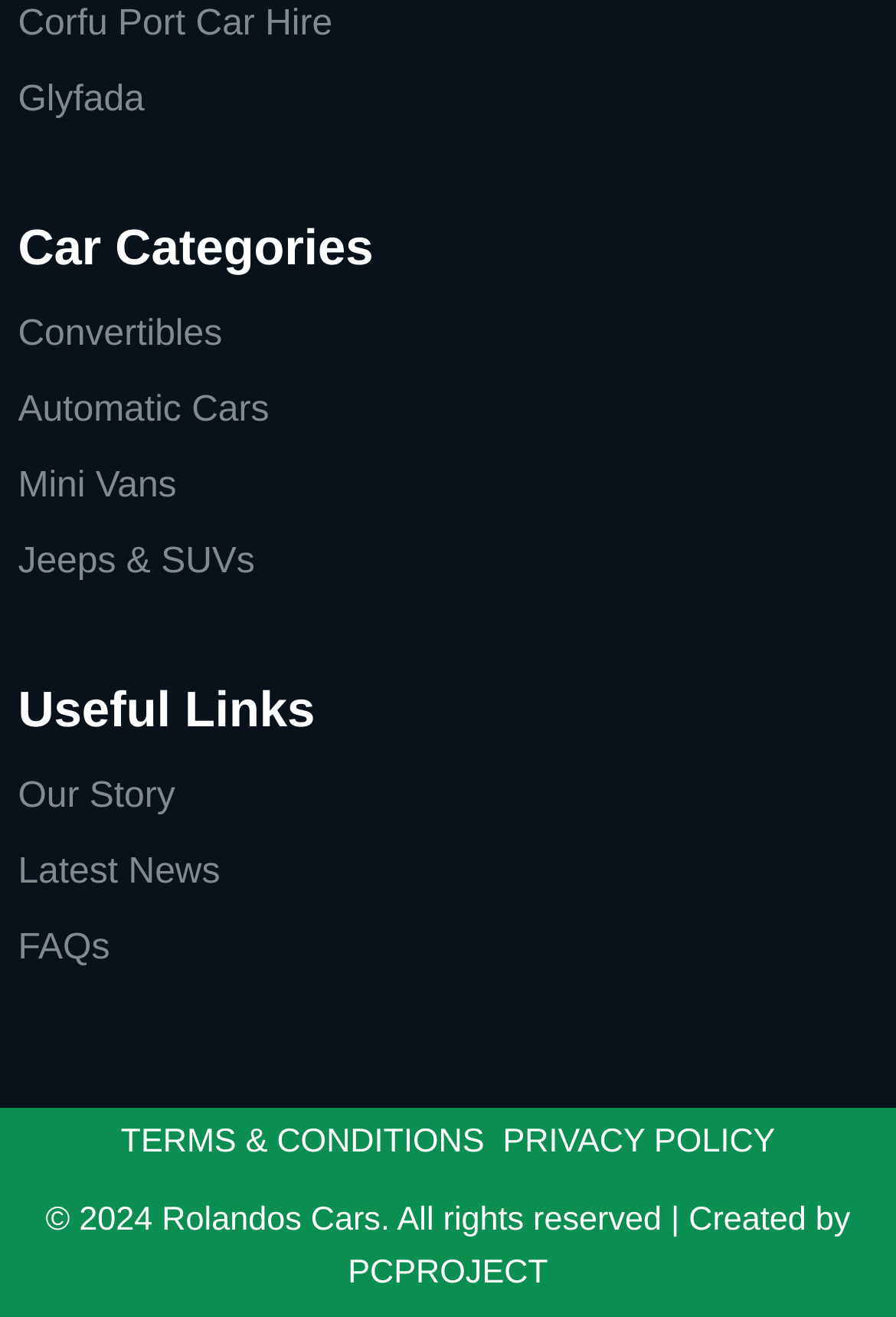Identify the bounding box coordinates of the section to be clicked to complete the task described by the following instruction: "Read Our Story". The coordinates should be four float numbers between 0 and 1, formatted as [left, top, right, bottom].

[0.02, 0.591, 0.196, 0.62]